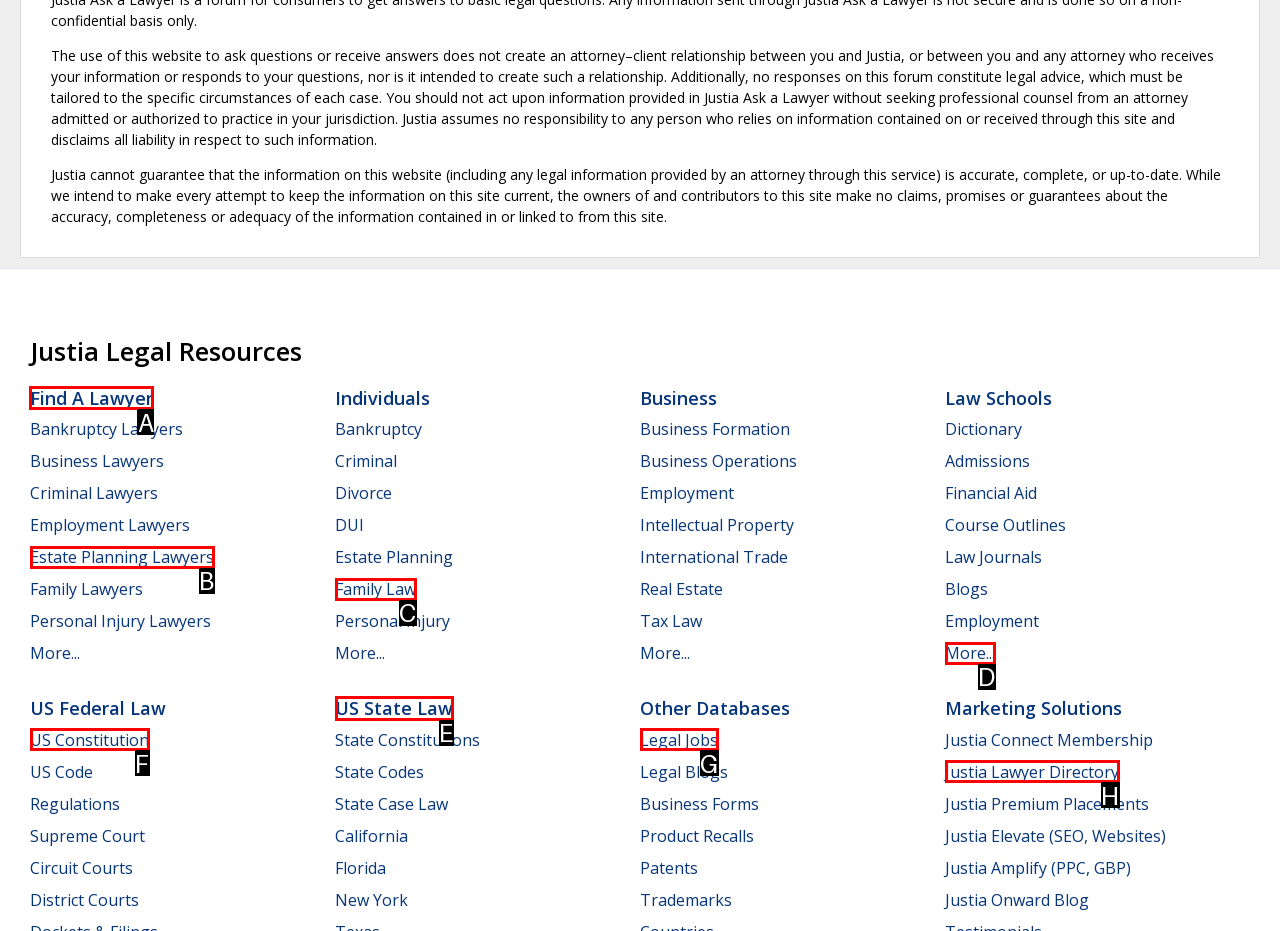Identify the letter of the UI element you should interact with to perform the task: Contact the organisers
Reply with the appropriate letter of the option.

None